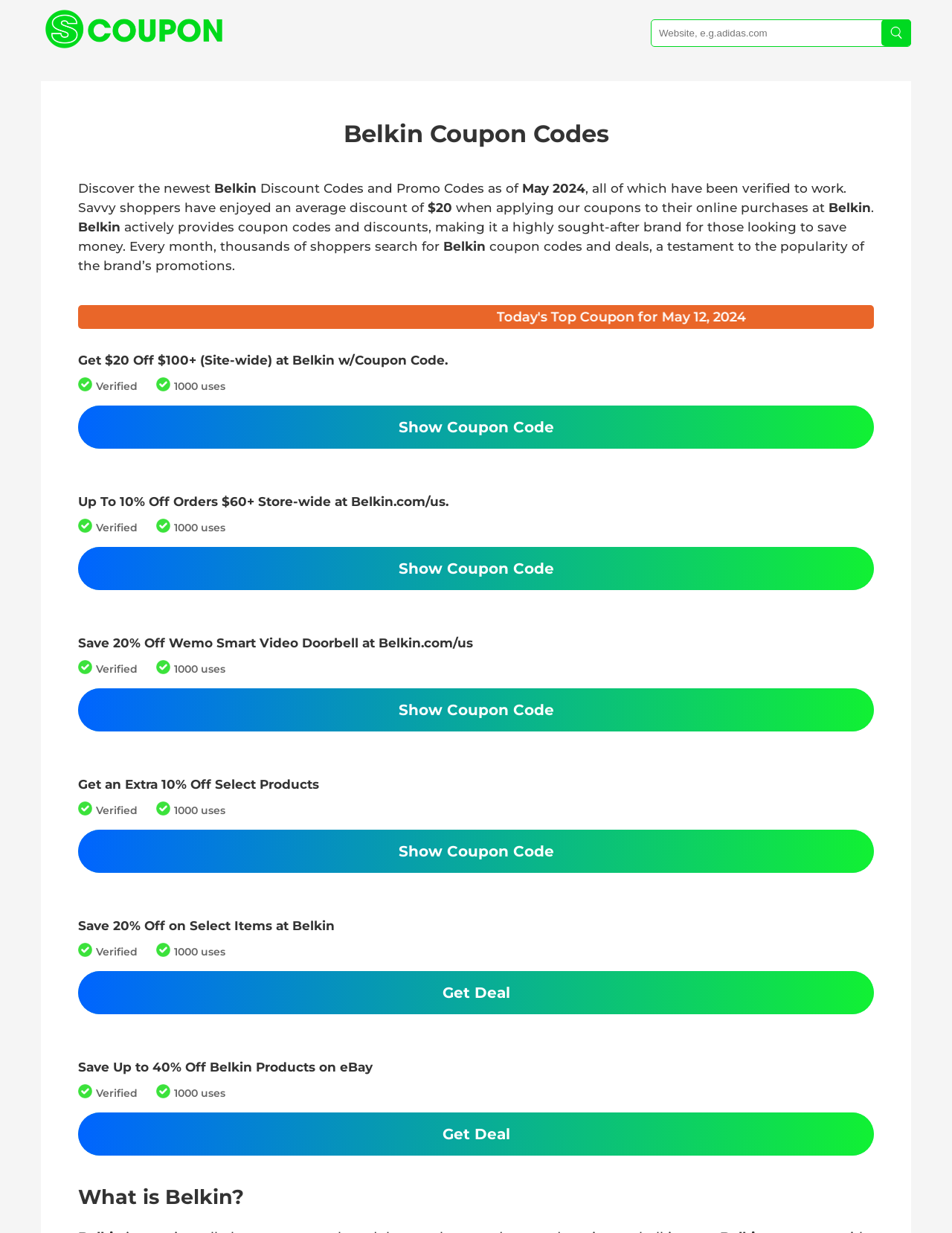From the webpage screenshot, identify the region described by Show Coupon Code. Provide the bounding box coordinates as (top-left x, top-left y, bottom-right x, bottom-right y), with each value being a floating point number between 0 and 1.

[0.082, 0.329, 0.918, 0.364]